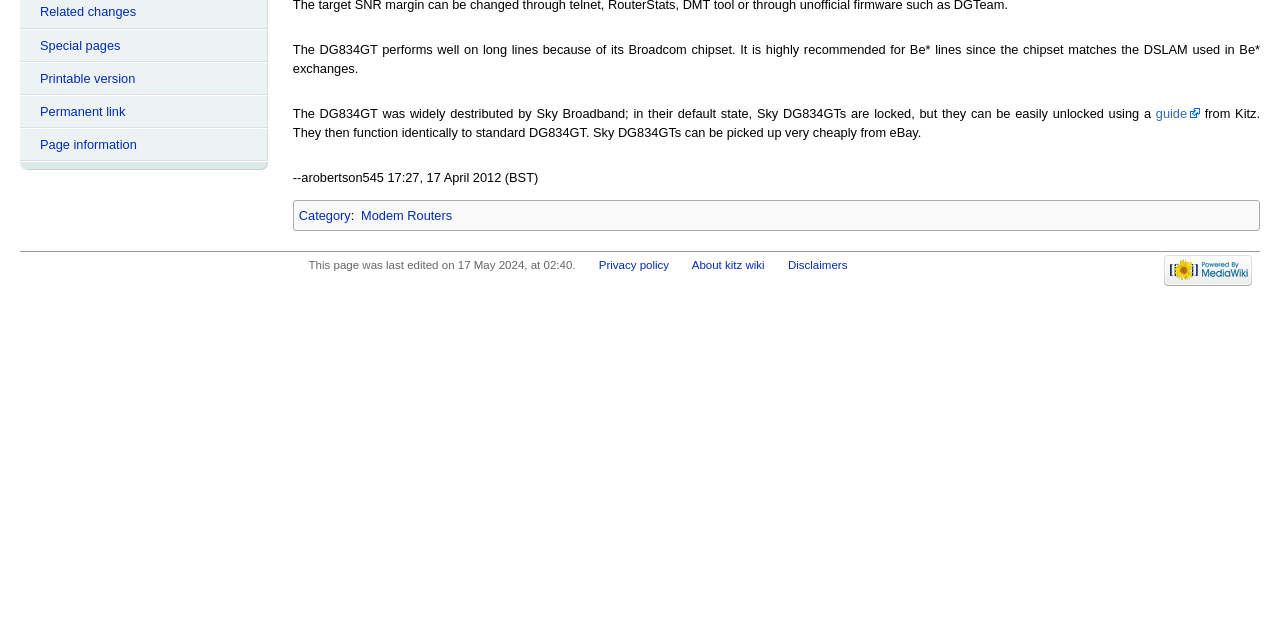Provide the bounding box for the UI element matching this description: "About kitz wiki".

[0.54, 0.404, 0.597, 0.423]